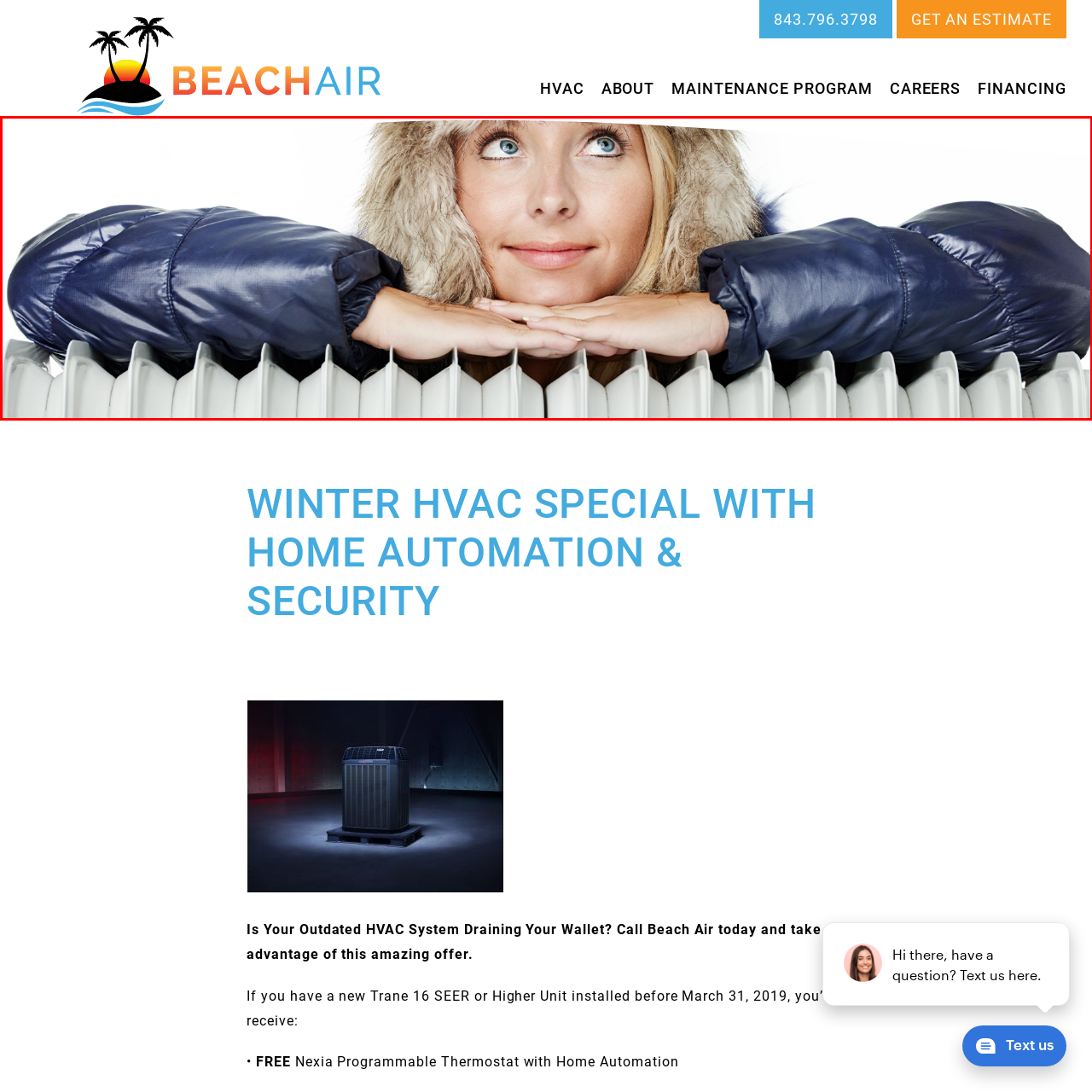Give a detailed caption for the image that is encased within the red bounding box.

The image features a young woman with bright blue eyes, resting her chin on her hands atop a white radiator. She’s wearing a warm, navy blue winter jacket with a furry hood, conveying a sense of coziness and warmth. The background is minimalistic, bringing focus to her expression of comfort and contentment, suggesting she's enjoying the heat provided by the radiator. This imagery aligns with the theme of winter HVAC specials, emphasizing the importance of efficient heating systems for comfort during colder months.